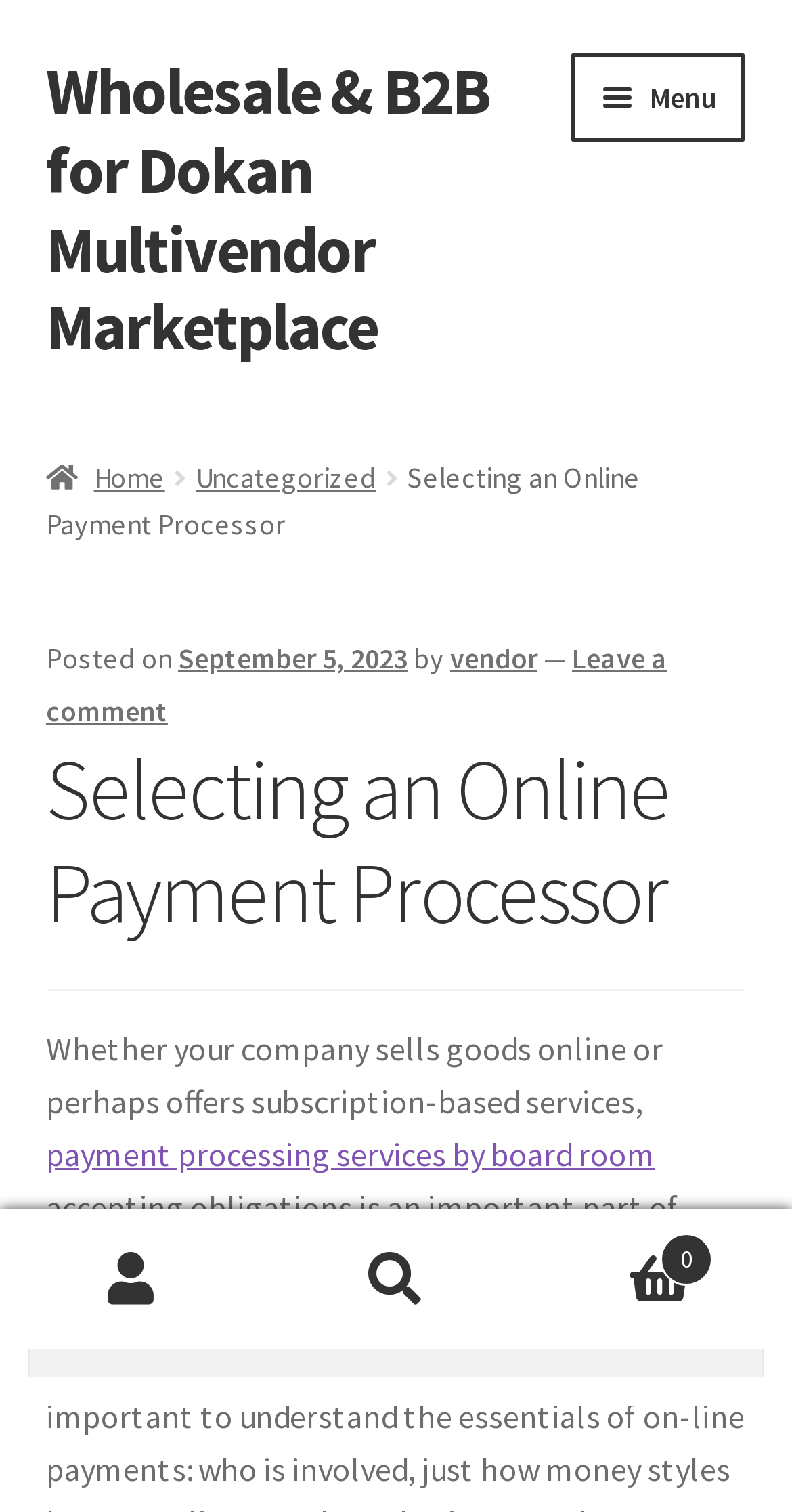Find the bounding box coordinates of the element's region that should be clicked in order to follow the given instruction: "Go to home page". The coordinates should consist of four float numbers between 0 and 1, i.e., [left, top, right, bottom].

[0.058, 0.244, 0.942, 0.316]